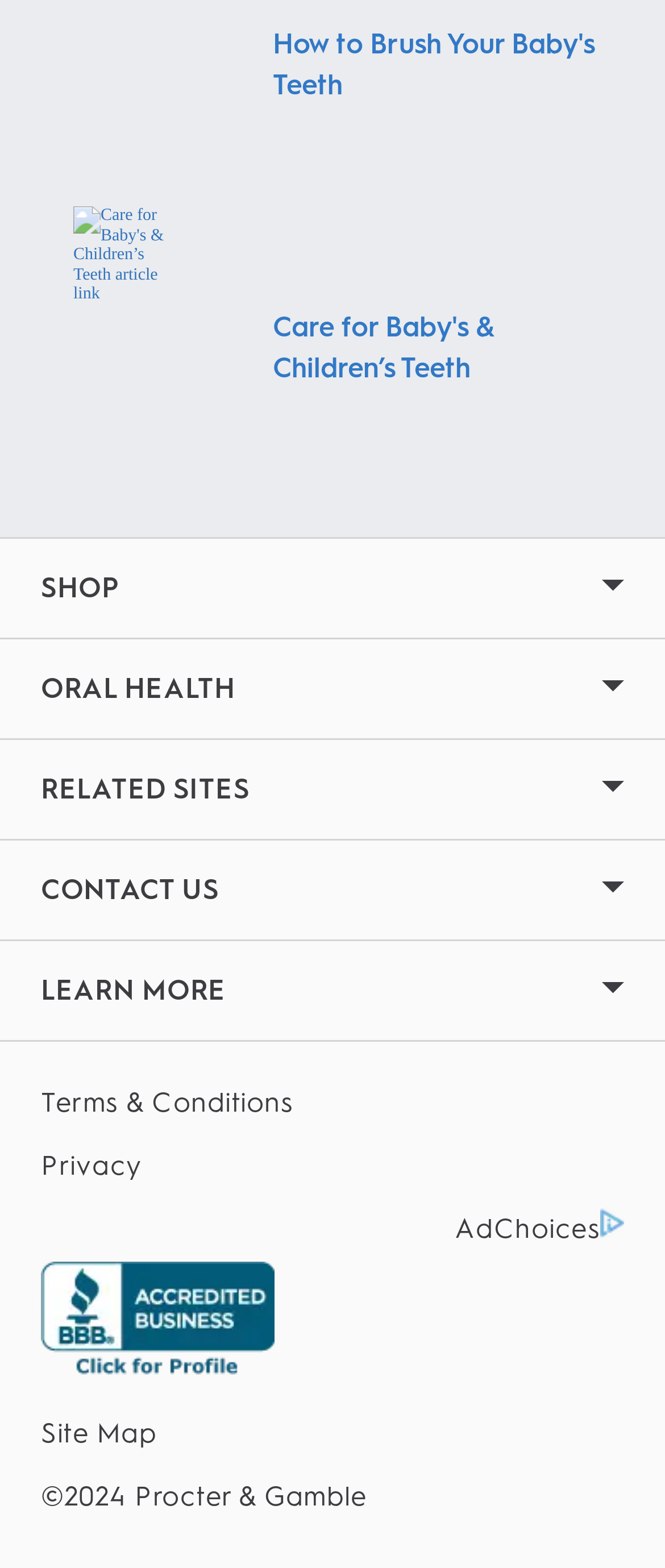Please answer the following question using a single word or phrase: 
How many main categories are on the webpage?

5